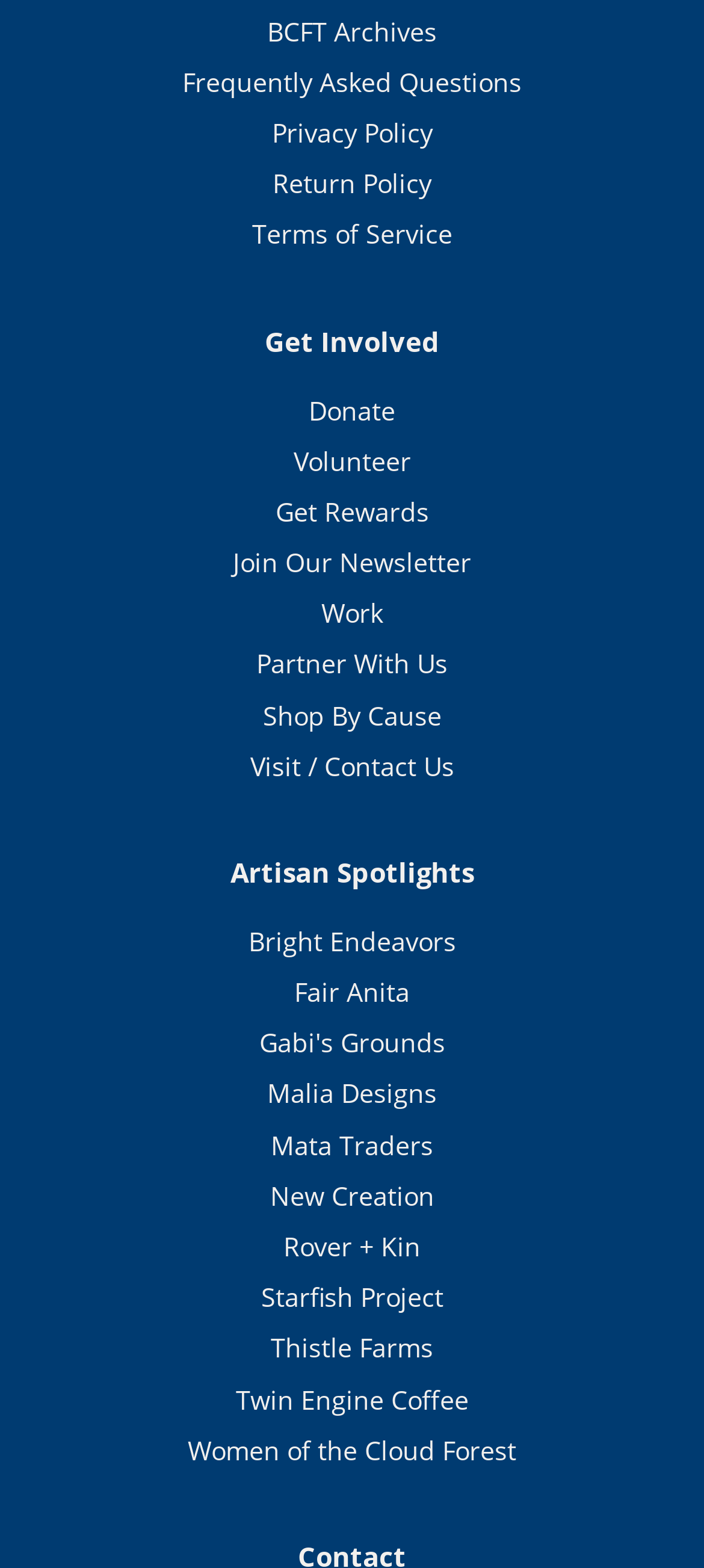Ascertain the bounding box coordinates for the UI element detailed here: "Thistle Farms". The coordinates should be provided as [left, top, right, bottom] with each value being a float between 0 and 1.

[0.385, 0.849, 0.615, 0.871]